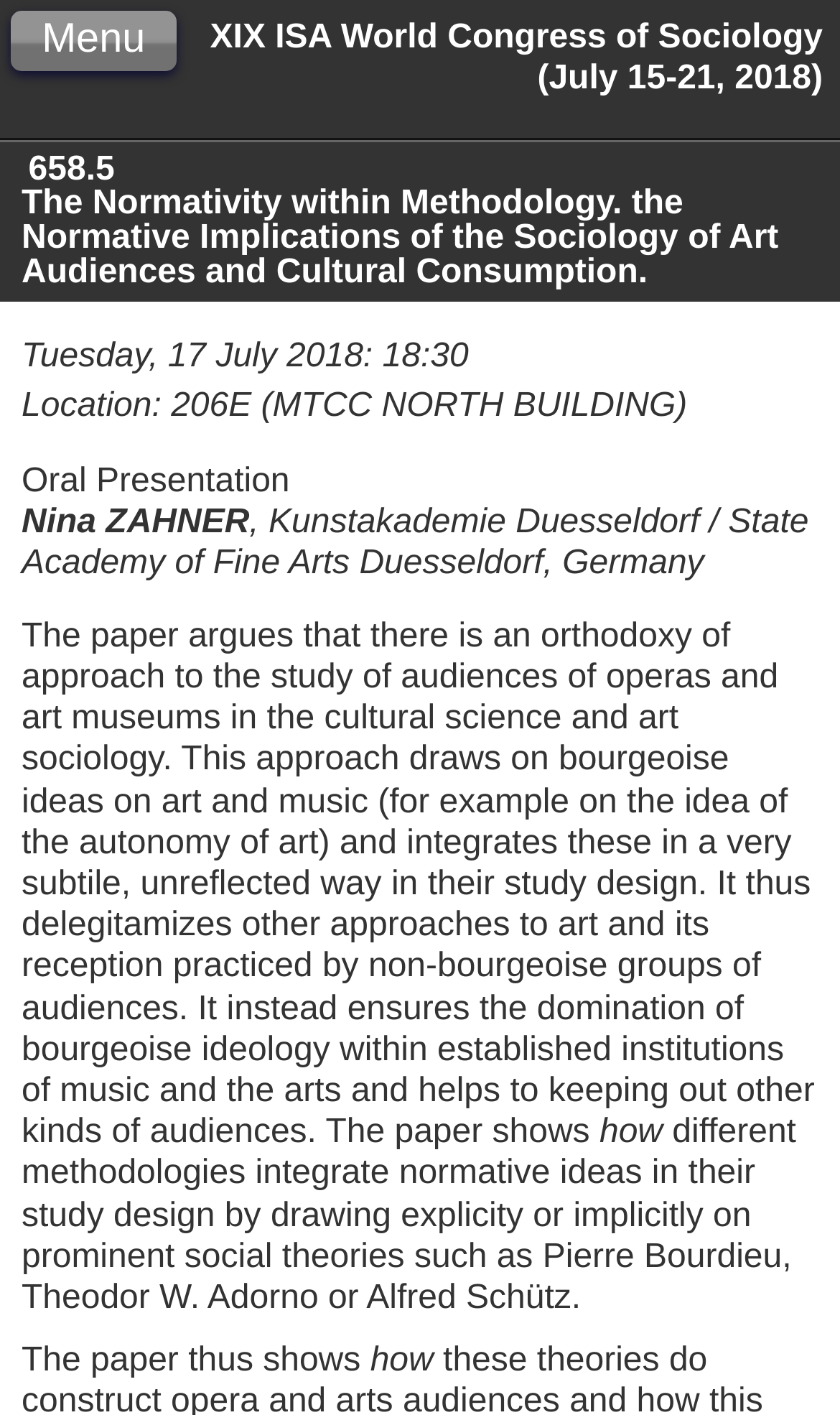What is the date of the oral presentation?
Based on the image, please offer an in-depth response to the question.

I found the answer by looking at the StaticText element with the text 'Tuesday, 17 July 2018: 18:30' which indicates the date and time of the oral presentation.